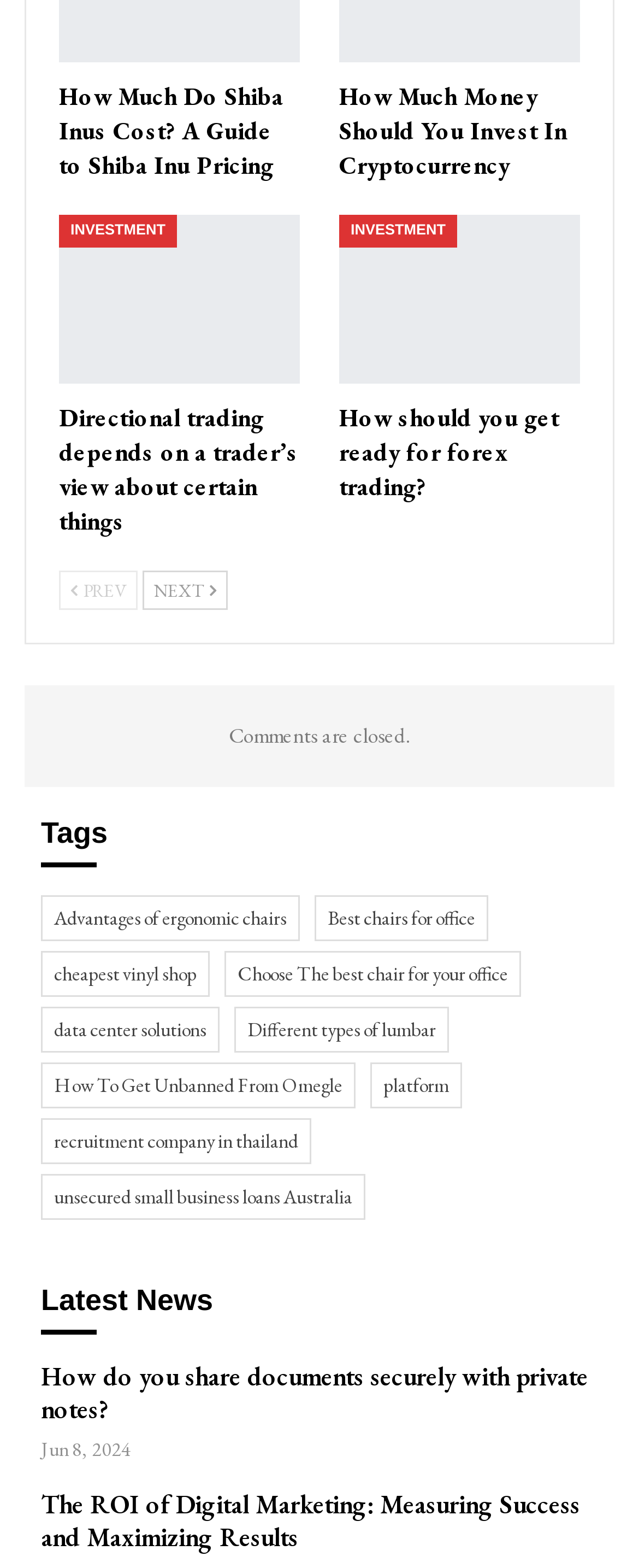What is the topic of the first link on the webpage?
Use the screenshot to answer the question with a single word or phrase.

Shiba Inus